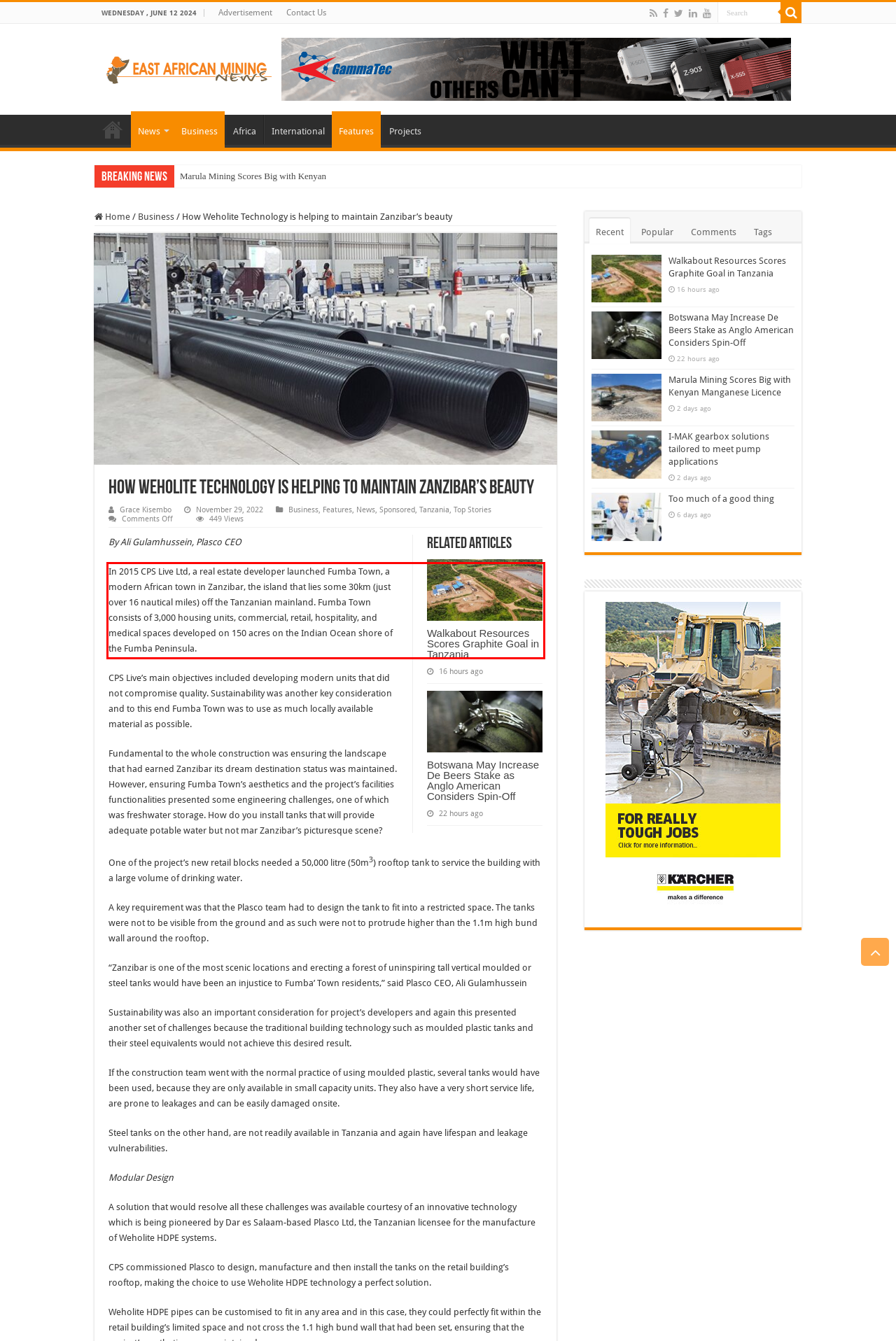Given a webpage screenshot, locate the red bounding box and extract the text content found inside it.

In 2015 CPS Live Ltd, a real estate developer launched Fumba Town, a modern African town in Zanzibar, the island that lies some 30km (just over 16 nautical miles) off the Tanzanian mainland. Fumba Town consists of 3,000 housing units, commercial, retail, hospitality, and medical spaces developed on 150 acres on the Indian Ocean shore of the Fumba Peninsula.